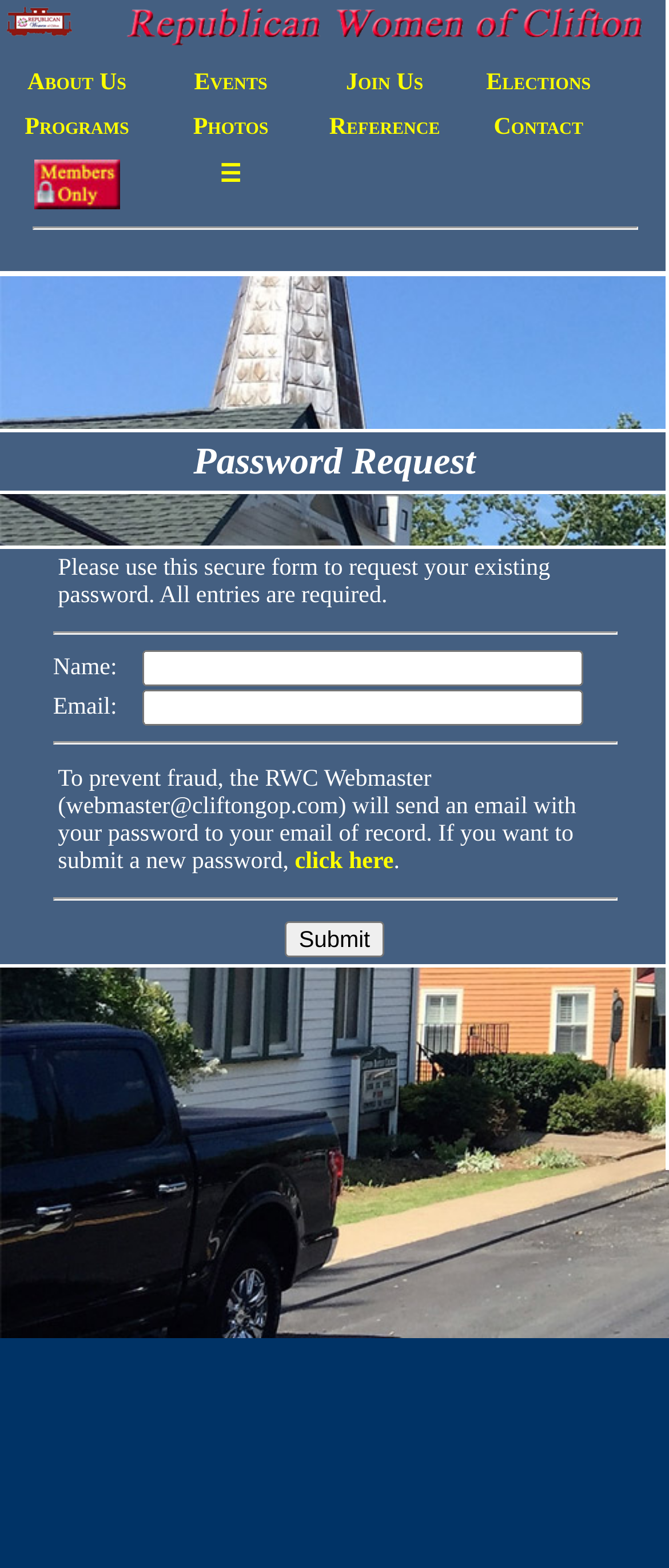What is the purpose of the form on this webpage?
Based on the image, give a concise answer in the form of a single word or short phrase.

Request password